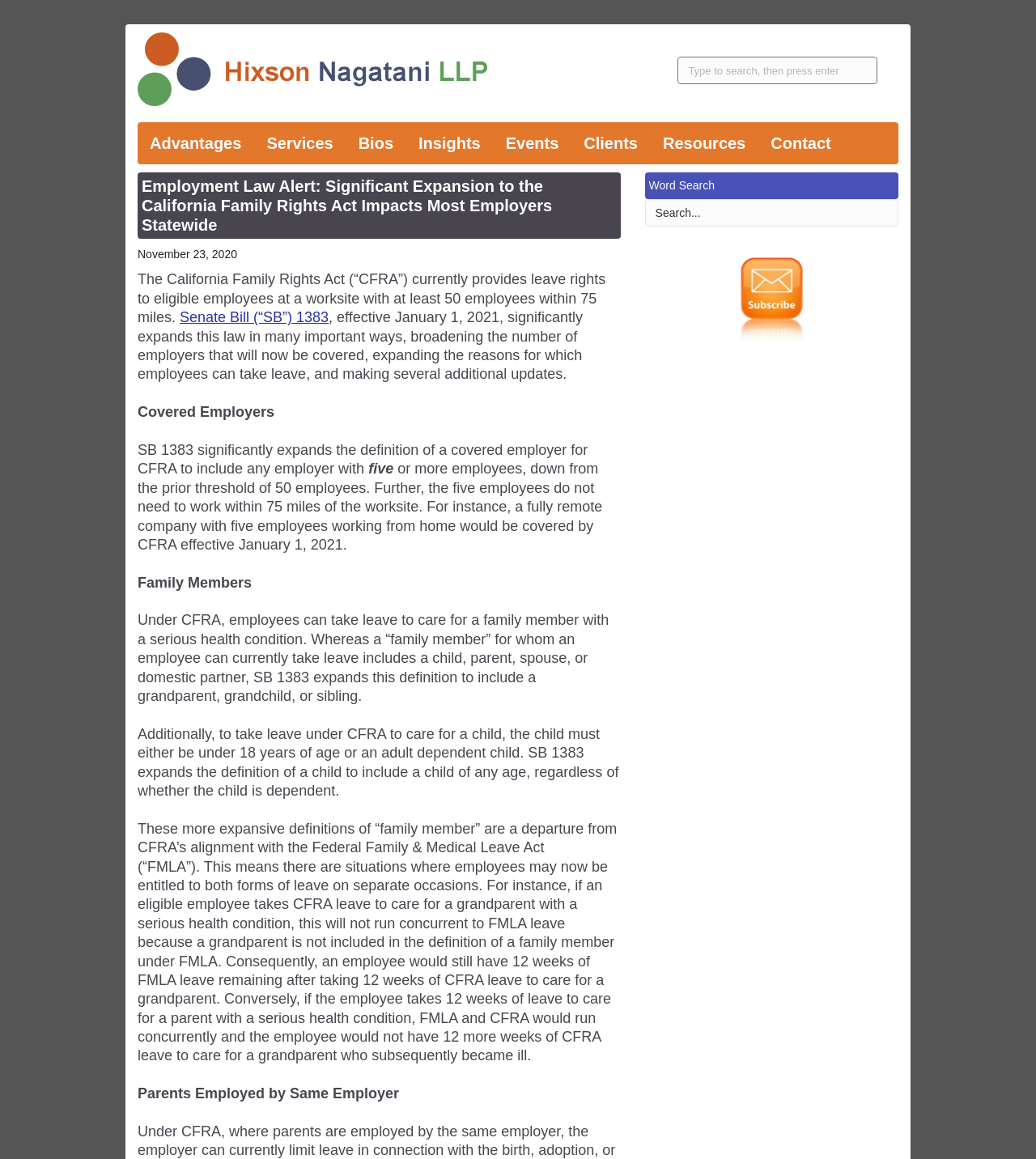Give a one-word or phrase response to the following question: What is the logo of the law firm?

Hixson Nagatani LLP